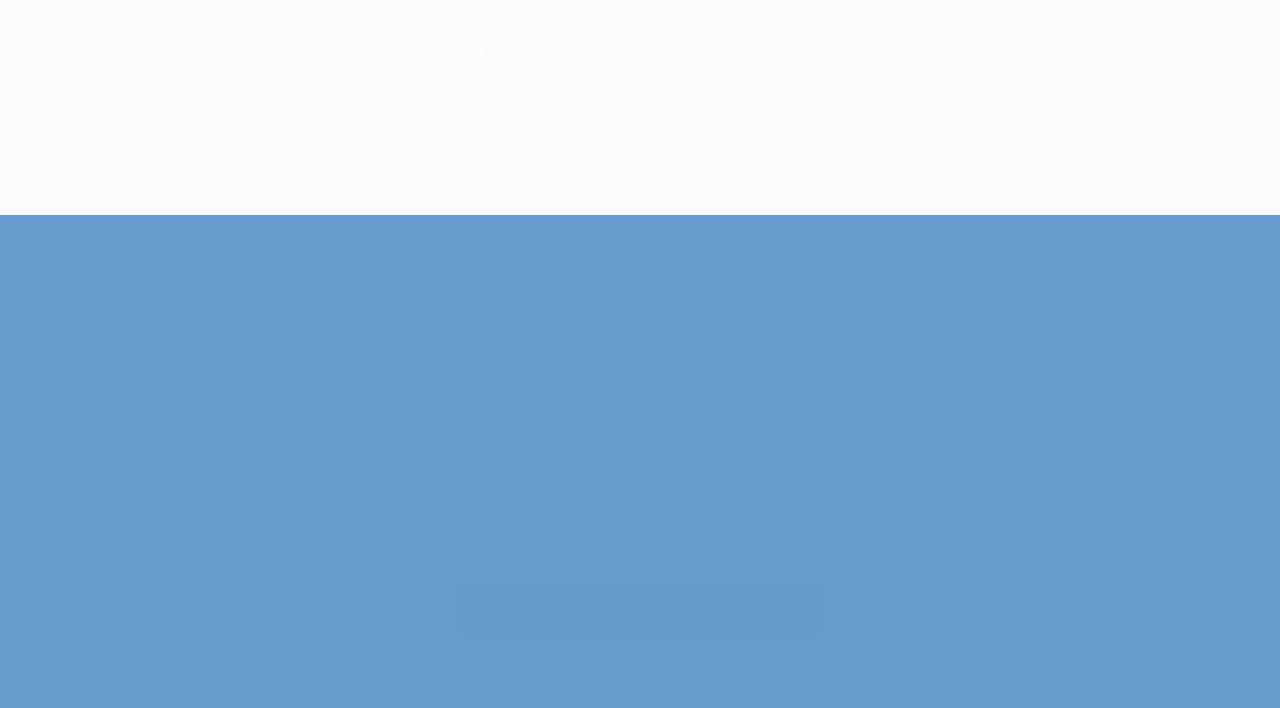What is the purpose of the textbox?
Using the information from the image, answer the question thoroughly.

The textbox is labeled as 'Email' and is required, indicating that it is used to input an email address, likely for subscription or contact purposes.